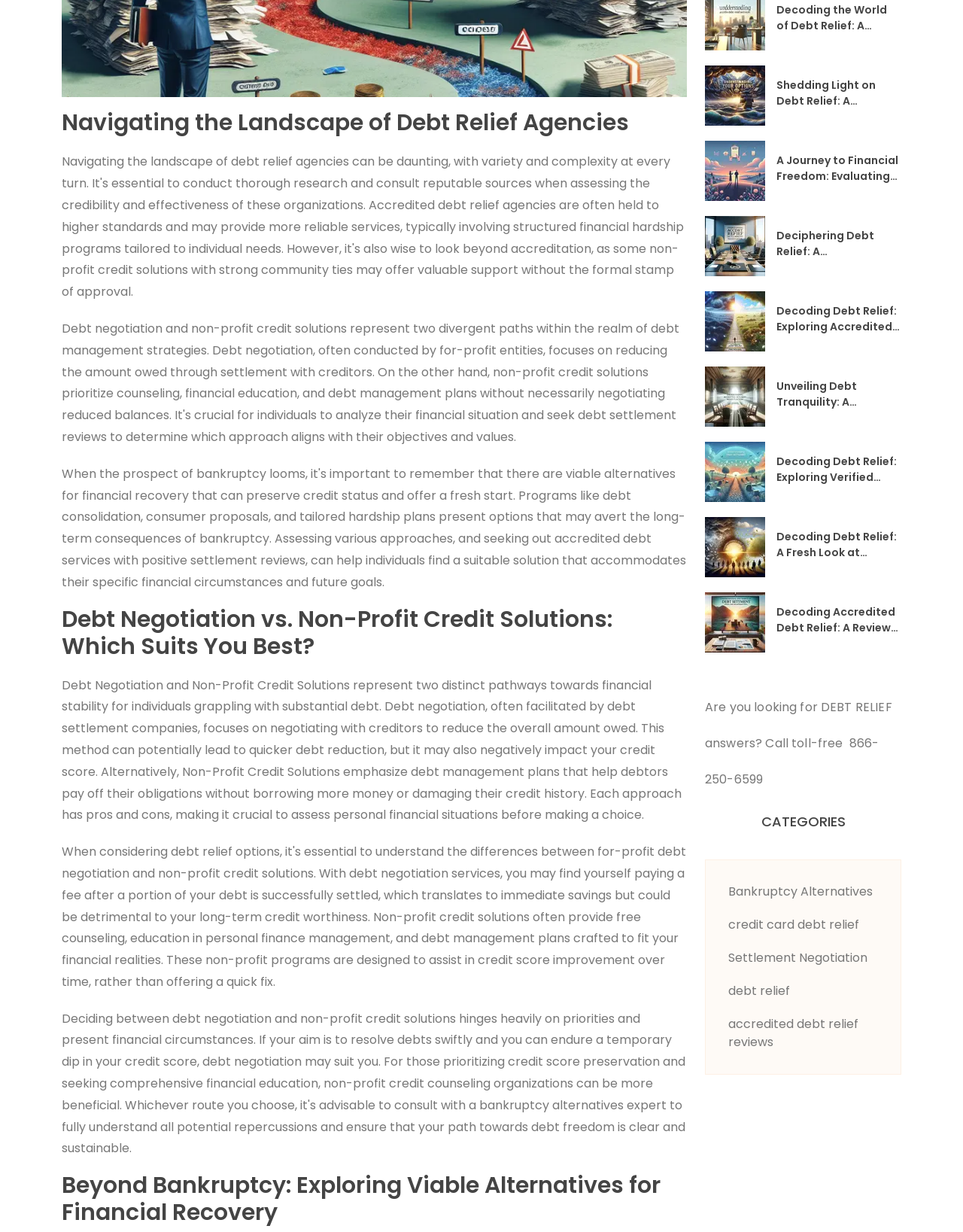Find the coordinates for the bounding box of the element with this description: "accredited debt relief reviews".

[0.756, 0.824, 0.912, 0.854]